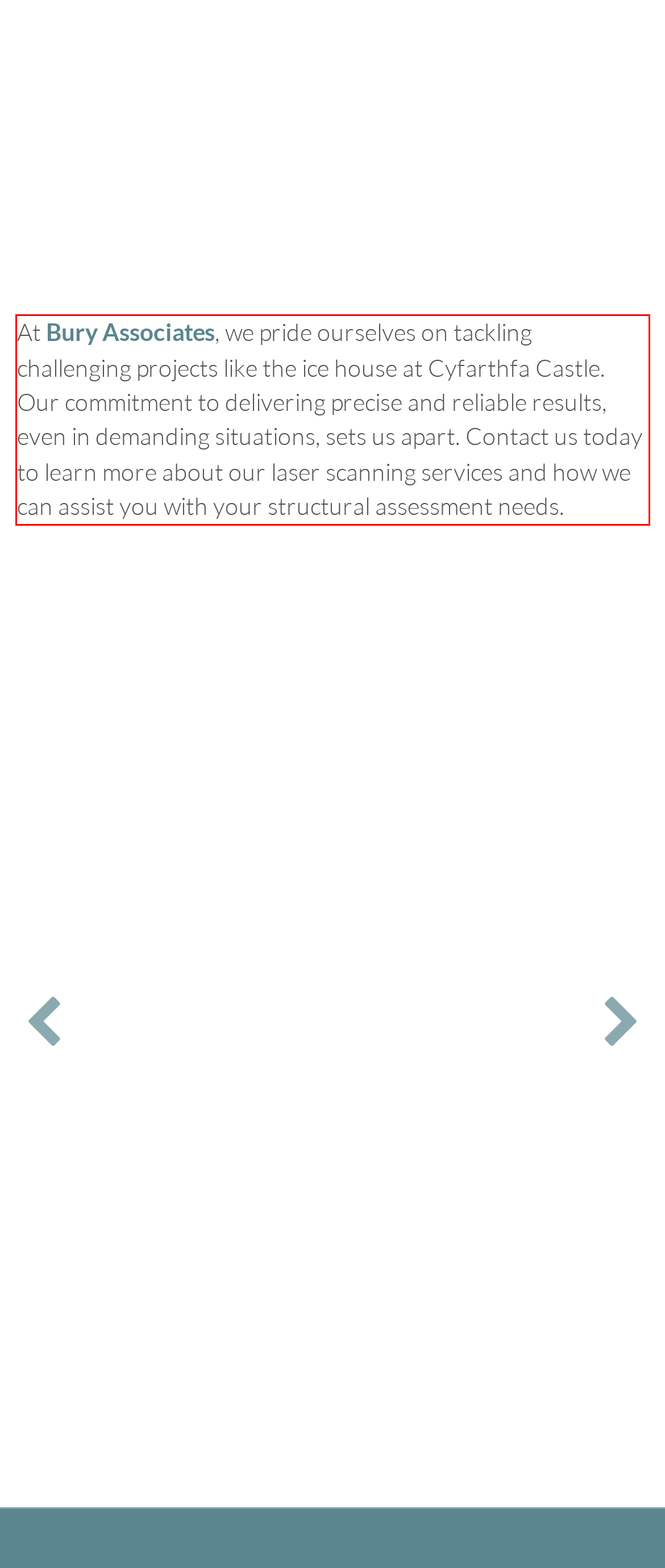You are provided with a screenshot of a webpage containing a red bounding box. Please extract the text enclosed by this red bounding box.

At Bury Associates, we pride ourselves on tackling challenging projects like the ice house at Cyfarthfa Castle. Our commitment to delivering precise and reliable results, even in demanding situations, sets us apart. Contact us today to learn more about our laser scanning services and how we can assist you with your structural assessment needs.